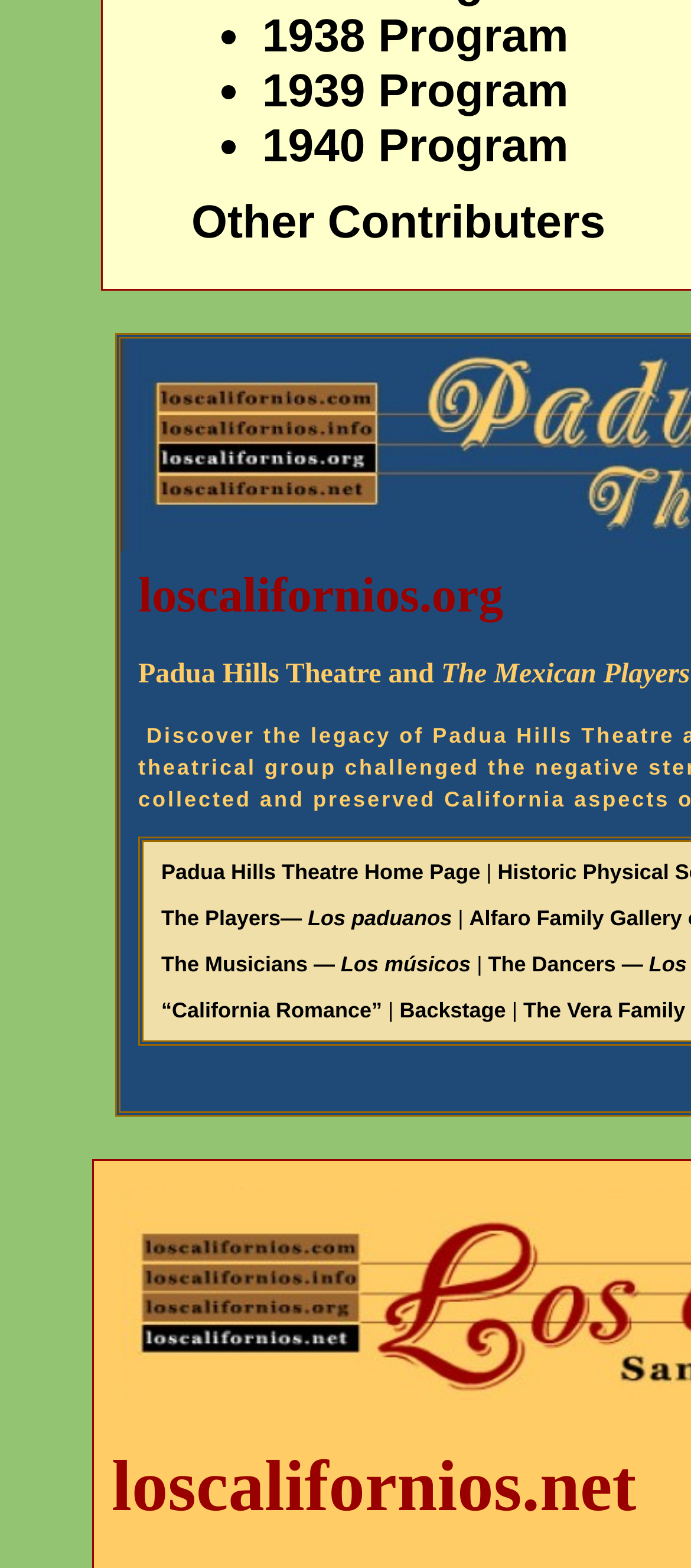Use a single word or phrase to answer the question:
What is the first program listed?

1938 Program